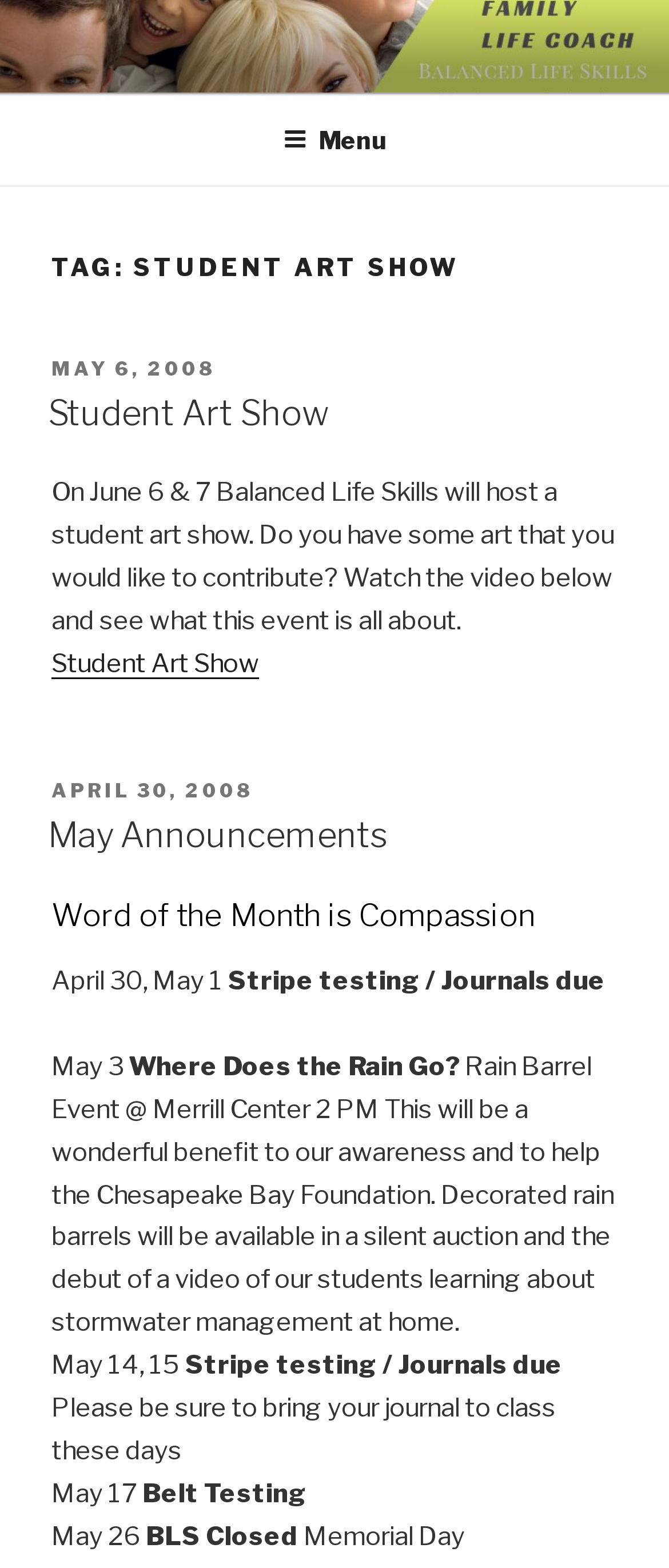Provide the text content of the webpage's main heading.

TAG: STUDENT ART SHOW